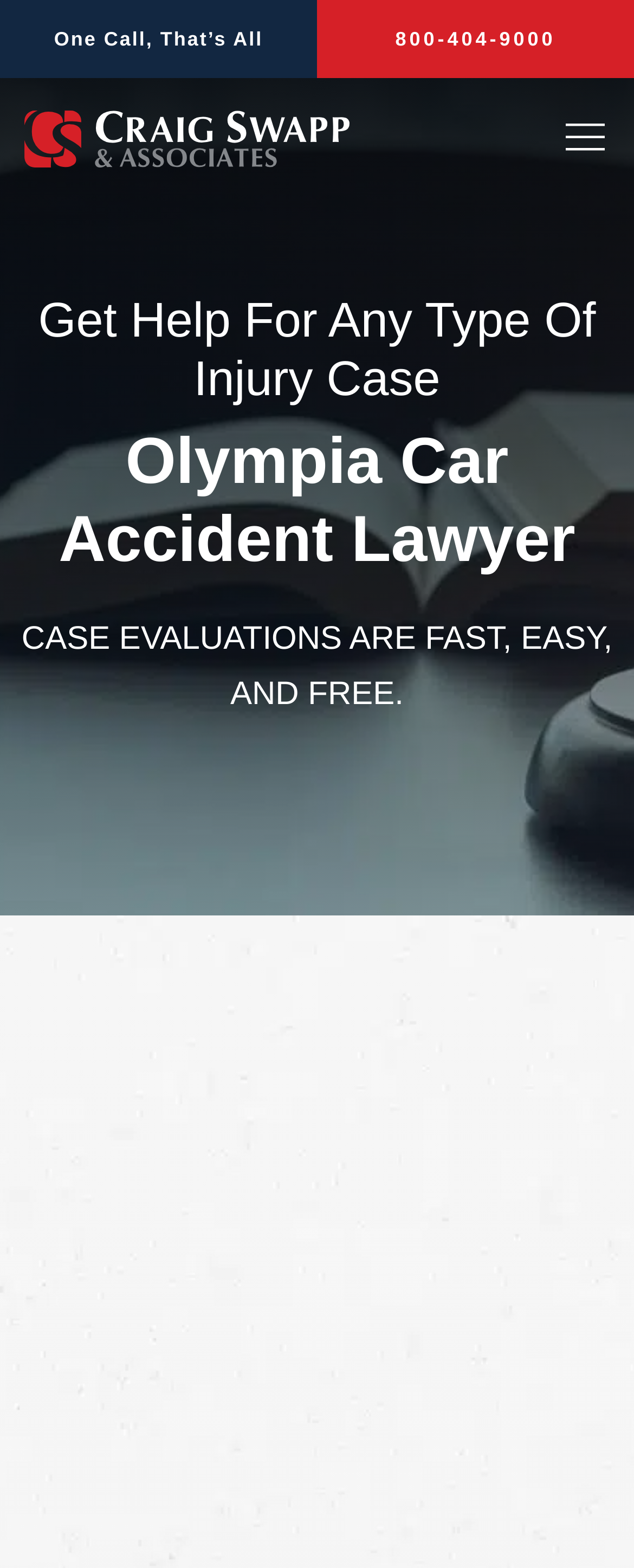Please find the bounding box for the UI element described by: "aria-label="Home"".

[0.038, 0.08, 0.551, 0.097]